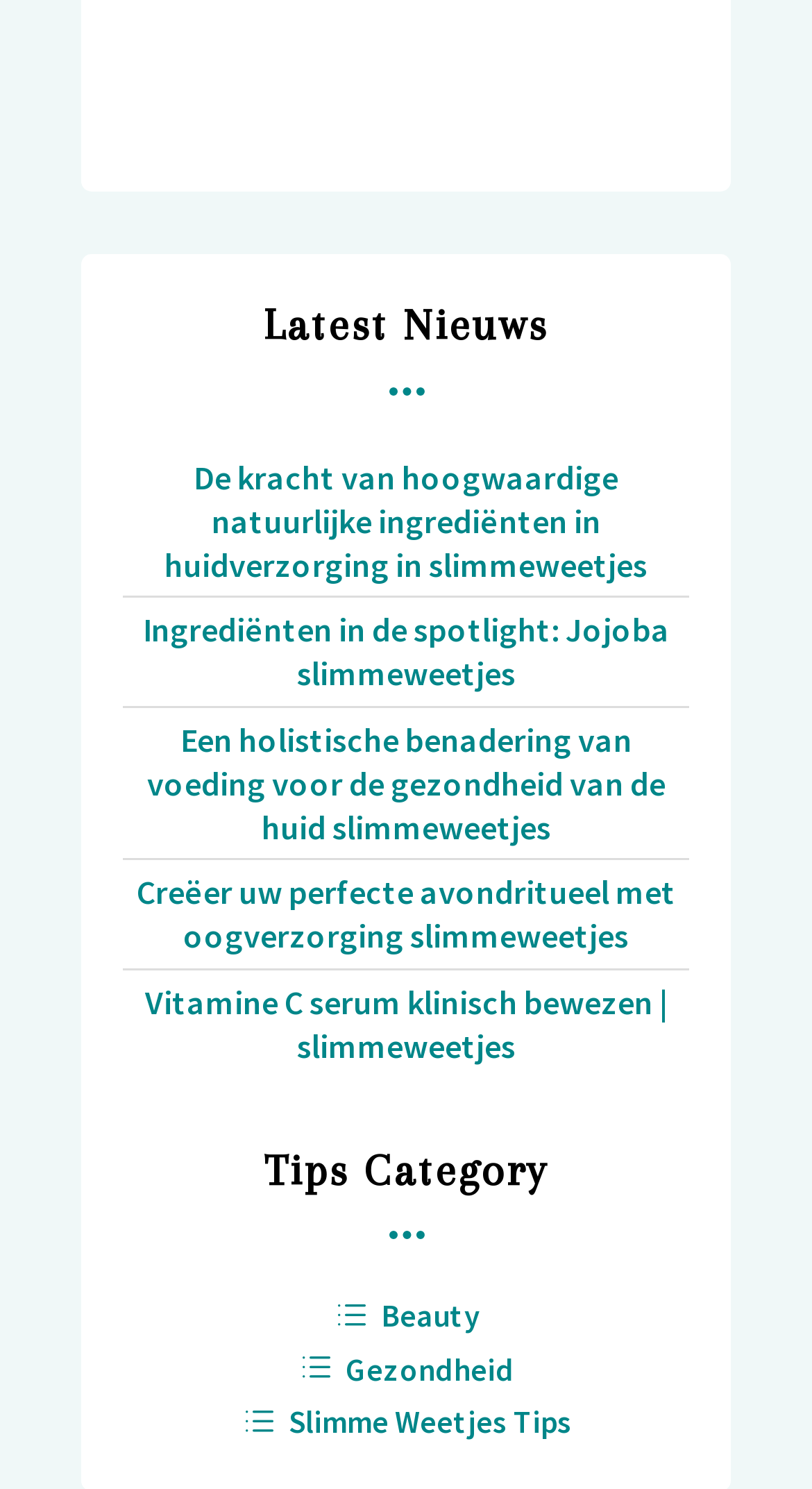Provide a single word or phrase answer to the question: 
How many articles are listed on the webpage?

5